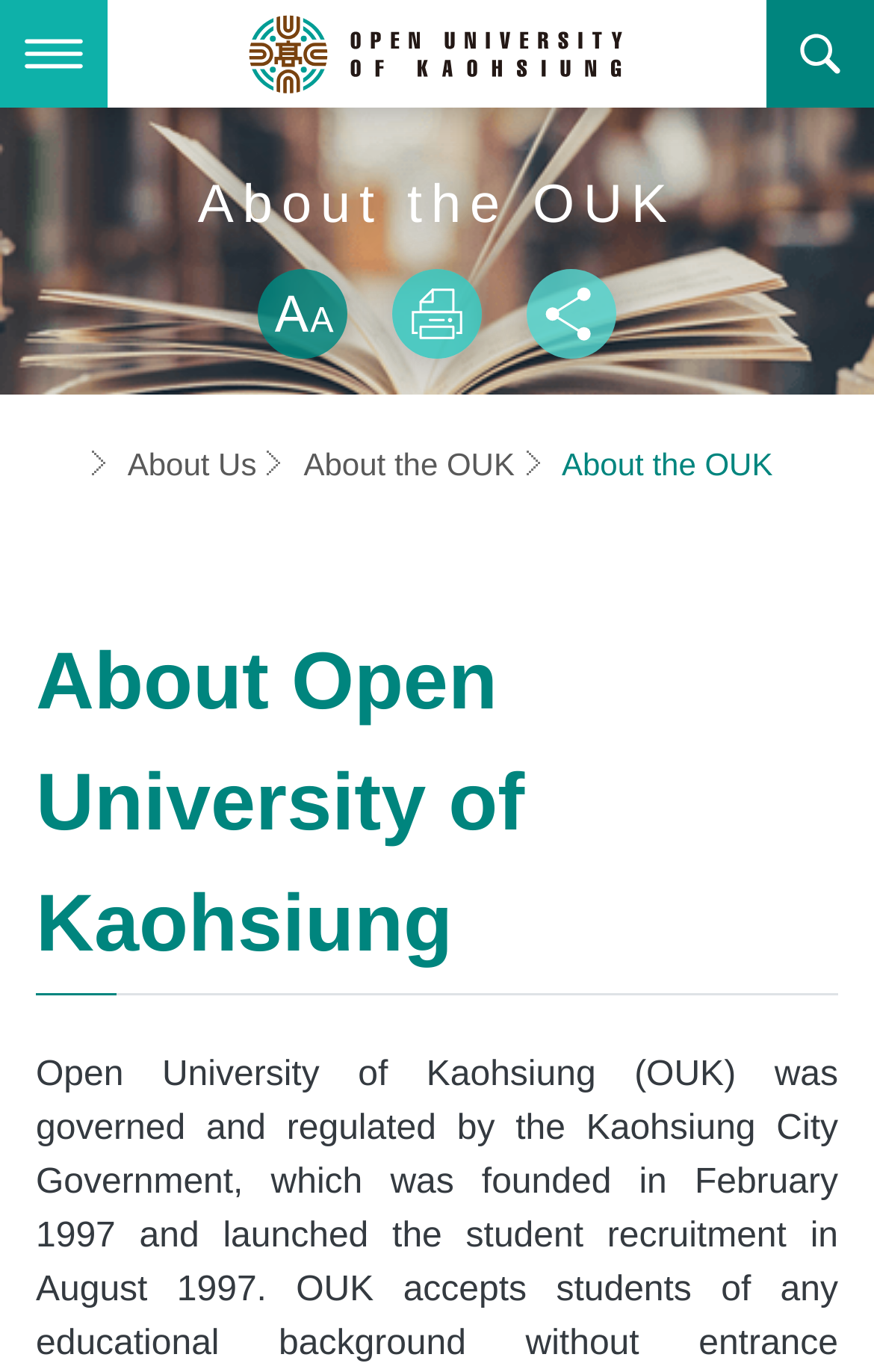Bounding box coordinates are to be given in the format (top-left x, top-left y, bottom-right x, bottom-right y). All values must be floating point numbers between 0 and 1. Provide the bounding box coordinate for the UI element described as: Home

[0.041, 0.326, 0.082, 0.349]